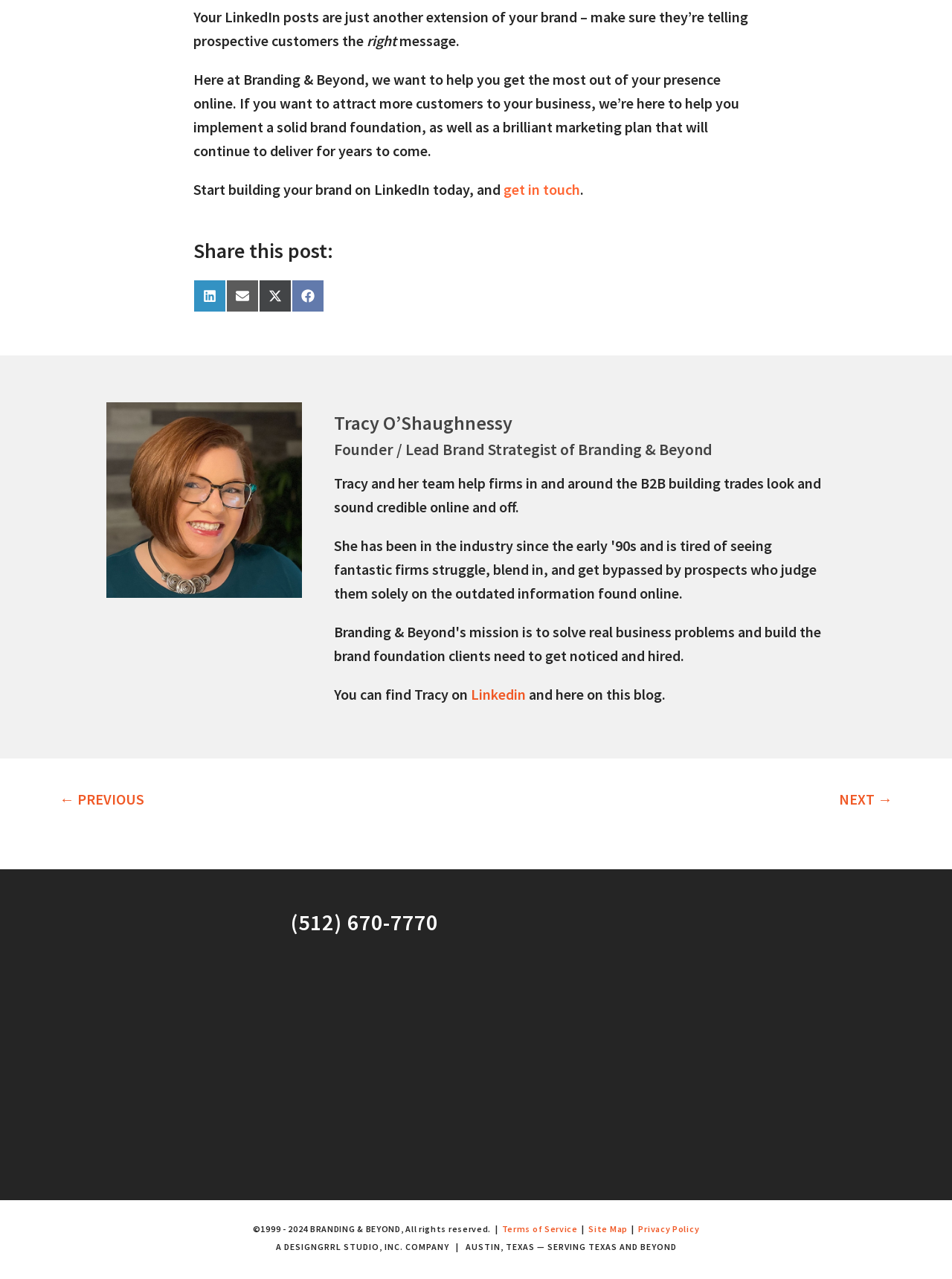What is the company name of Tracy O'Shaughnessy?
Please answer the question with as much detail as possible using the screenshot.

I found the answer by looking at the text associated with the heading element that mentions Tracy O'Shaughnessy's name, which is 'Tracy O’Shaughnessy Founder / Lead Brand Strategist of Branding & Beyond'. This text mentions the company name as Branding & Beyond.